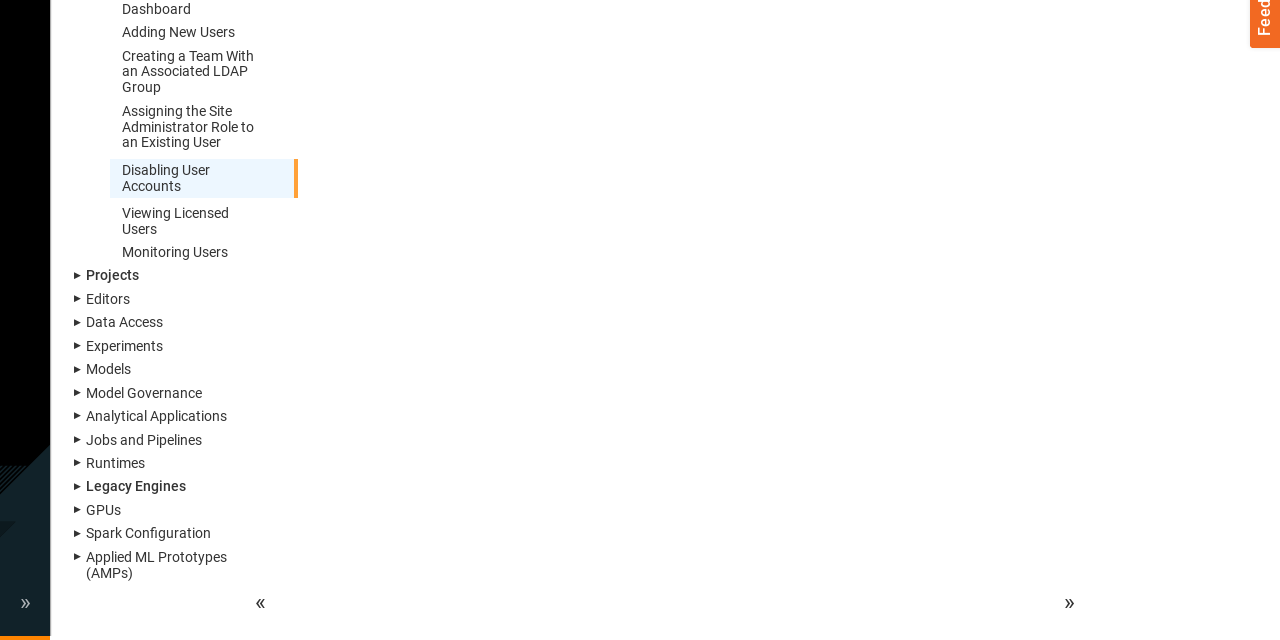Using the element description ACCESSORIES, predict the bounding box coordinates for the UI element. Provide the coordinates in (top-left x, top-left y, bottom-right x, bottom-right y) format with values ranging from 0 to 1.

None